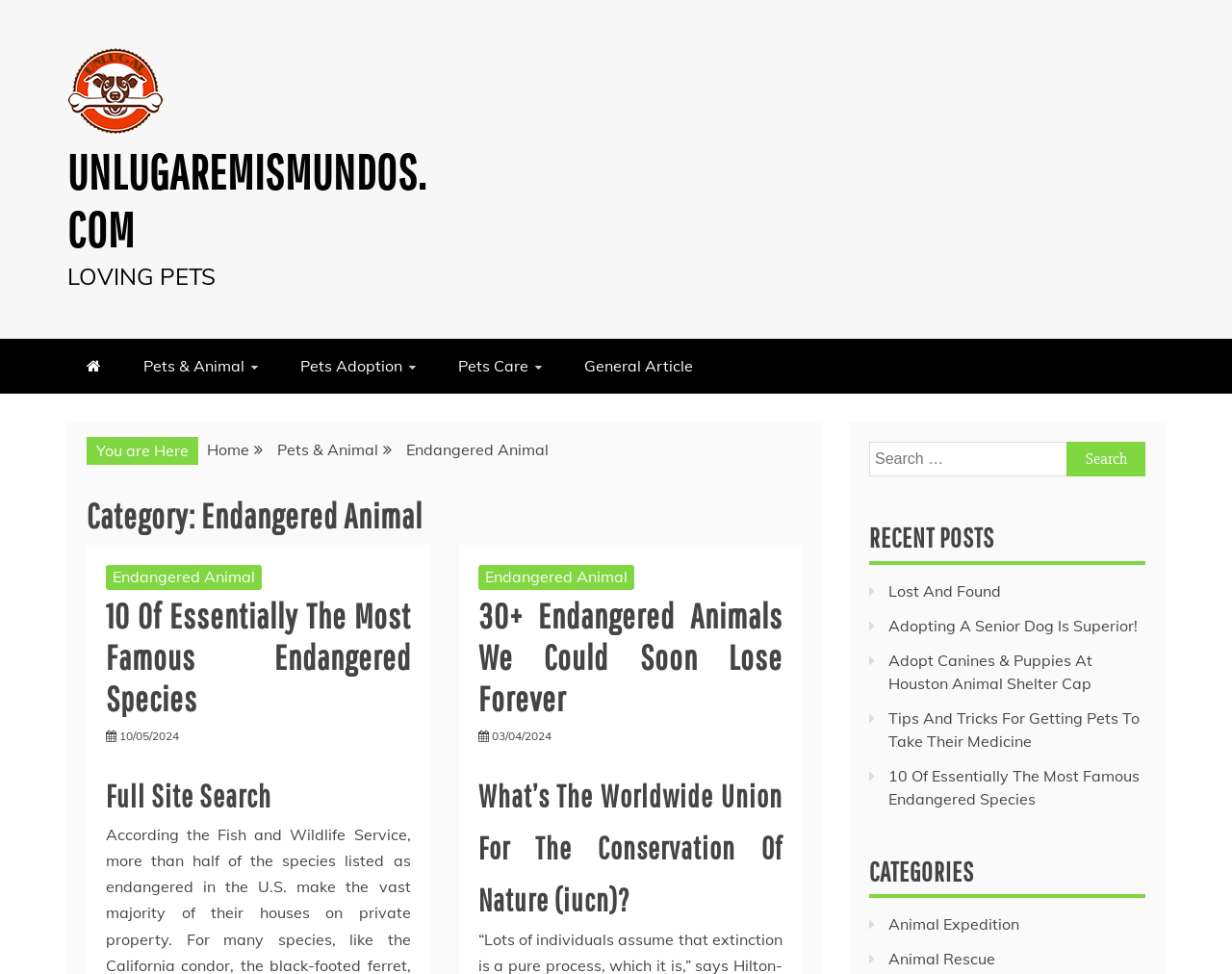What is the category of the current webpage?
Based on the image, provide a one-word or brief-phrase response.

Endangered Animal